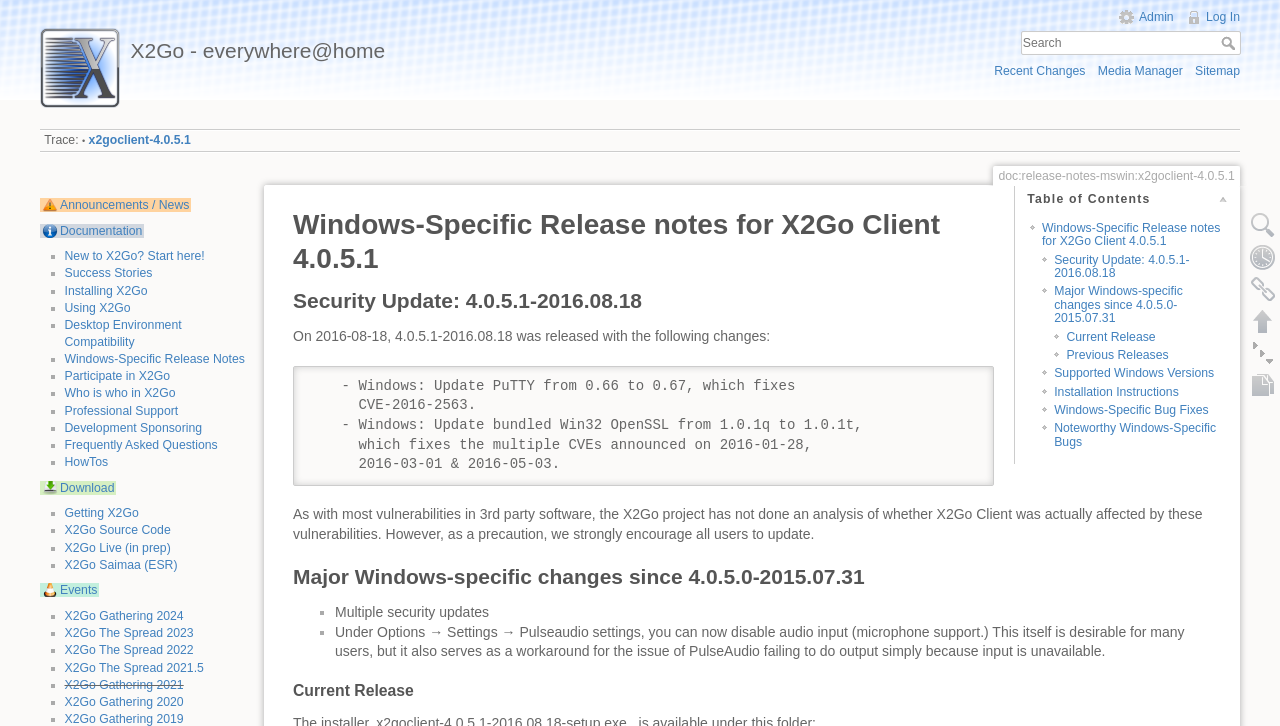Determine the bounding box coordinates for the area you should click to complete the following instruction: "Search for something".

[0.509, 0.042, 0.969, 0.076]